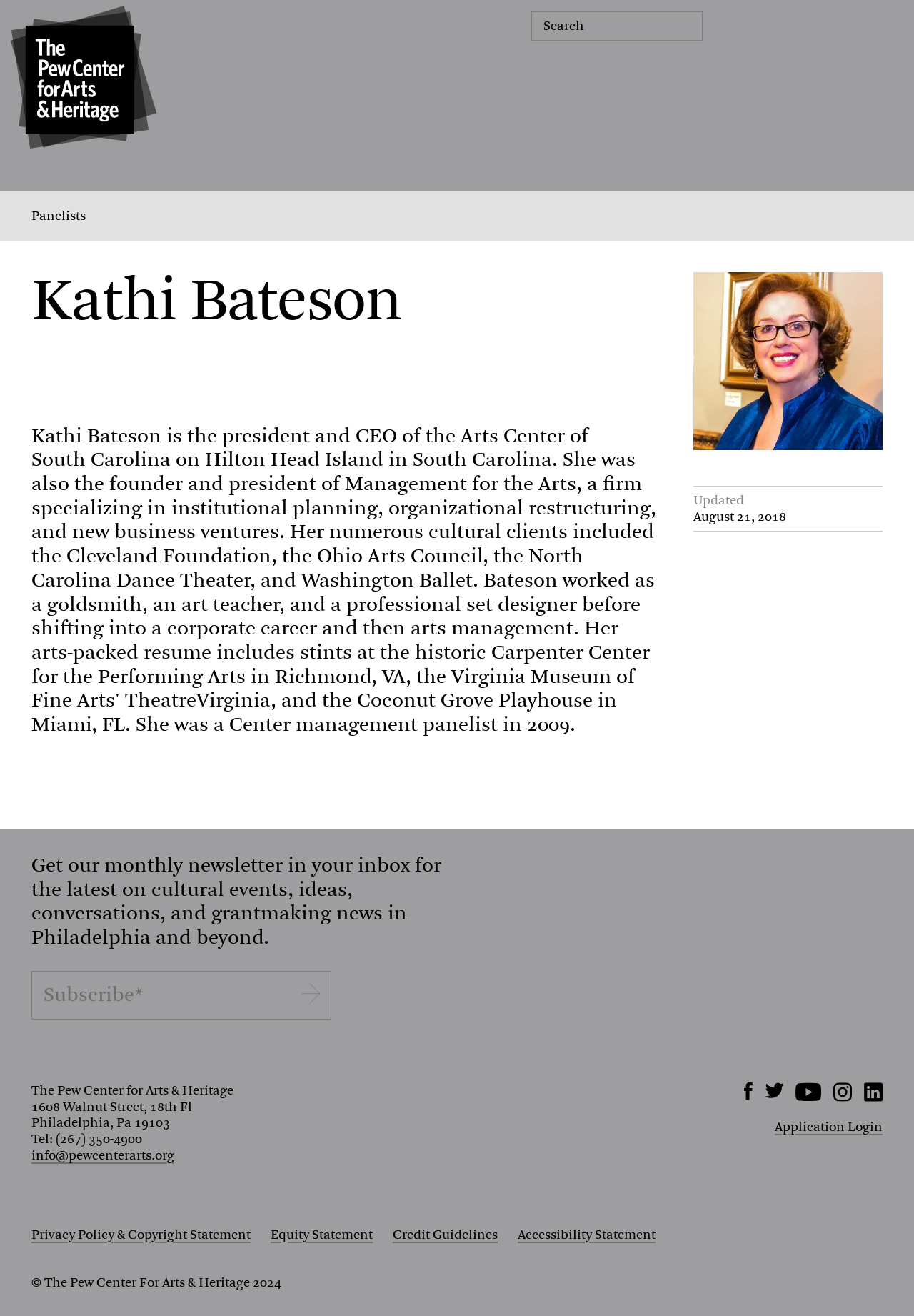What is the address of The Pew Center for Arts & Heritage?
Please provide a single word or phrase as your answer based on the screenshot.

1608 Walnut Street, 18th Fl, Philadelphia, Pa 19103